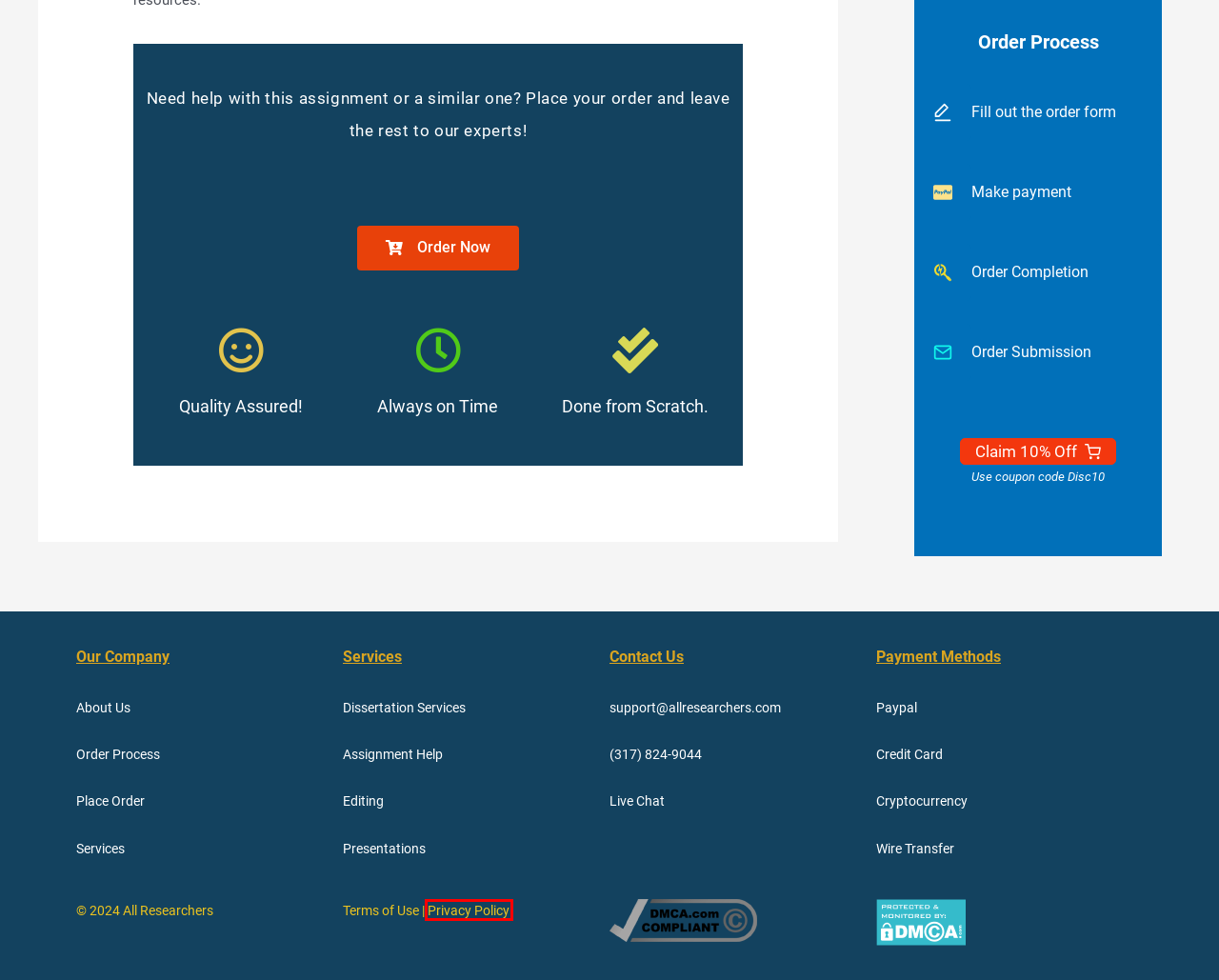Given a screenshot of a webpage featuring a red bounding box, identify the best matching webpage description for the new page after the element within the red box is clicked. Here are the options:
A. Privacy Policy - All Researchers
B. DMCA Compliance Statement for allresearchers.com
C. A Perfect PowerPoint Presentation: 10+ Best Practices - All Researchers
D. Editing Services - All Researchers
E. Services - All Researchers
F. Terms Of Use - All Researchers
G. Report Writing - All Researchers
H. Dissertation Writing - All Researchers

A